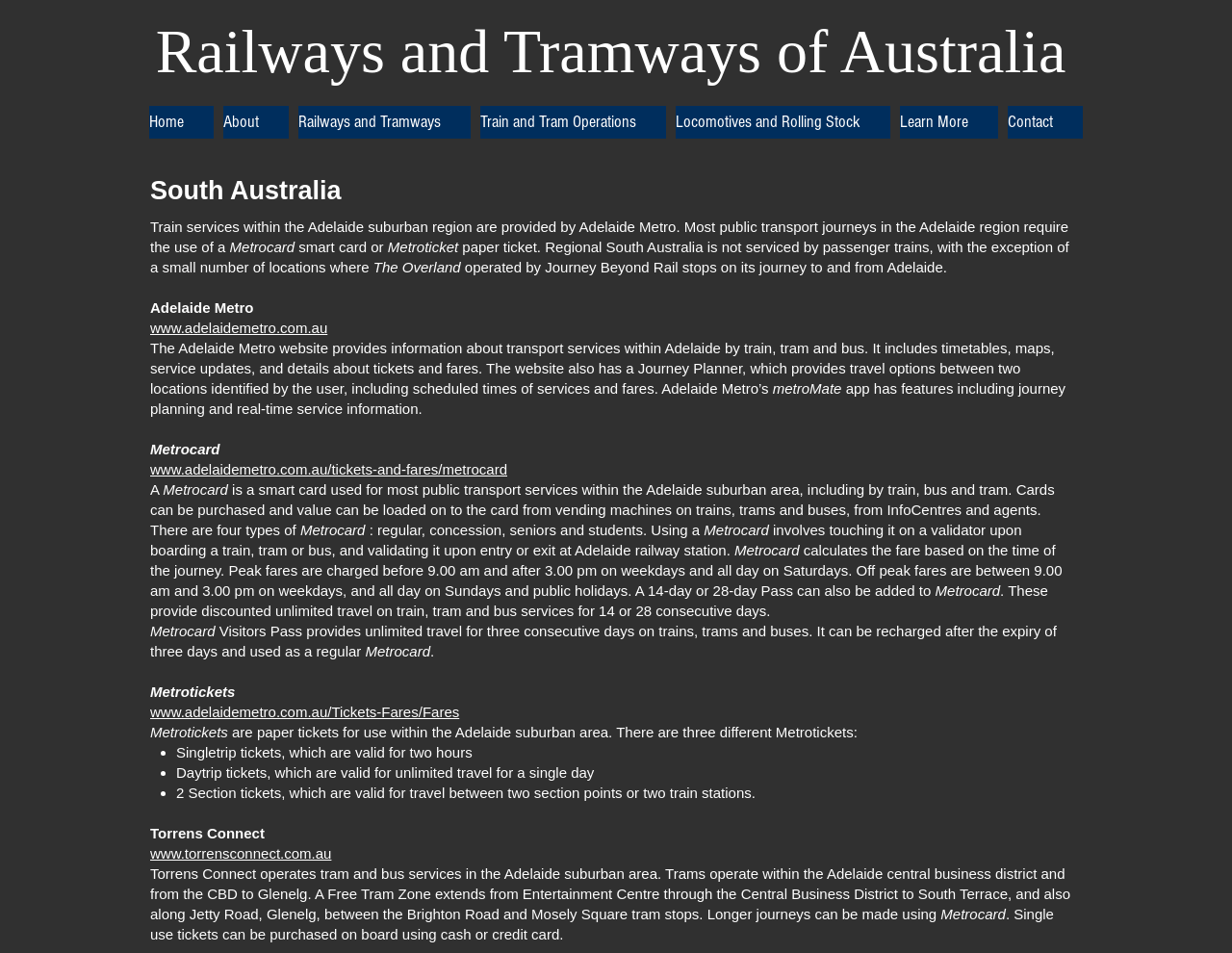Give a detailed account of the webpage.

The webpage is about South Australia travel and ticketing, specifically focusing on railways and tramways of Australia. At the top, there is a heading "Railways and Tramways of Australia" followed by a navigation menu with links to "Home", "About", "Railways and Tramways", "Train and Tram Operations", "Locomotives and Rolling Stock", "Learn More", and "Contact".

Below the navigation menu, there is a section with the title "South Australia" and a brief description of train services within the Adelaide suburban region. This section is divided into several paragraphs, each discussing different aspects of train services, such as the use of Metrocard or Metroticket, and the operation of Adelaide Metro.

To the right of this section, there is a region labeled "Anchor 1", which may contain additional information or links. The main content of the webpage continues with a detailed description of Adelaide Metro, including its website, journey planner, and metroMate app.

The webpage also provides information about Metrocard, a smart card used for public transport services within the Adelaide suburban area. It explains how to use Metrocard, including purchasing and loading value, and calculating fares based on the time of journey.

Further down, the webpage discusses Metrotickets, which are paper tickets for use within the Adelaide suburban area. It lists three types of Metrotickets: Singletrip tickets, Daytrip tickets, and 2 Section tickets.

Finally, the webpage mentions Torrens Connect, which operates tram and bus services in the Adelaide suburban area. It provides a brief overview of the tram services, including the Free Tram Zone, and the option to use Metrocard or purchase single-use tickets on board.